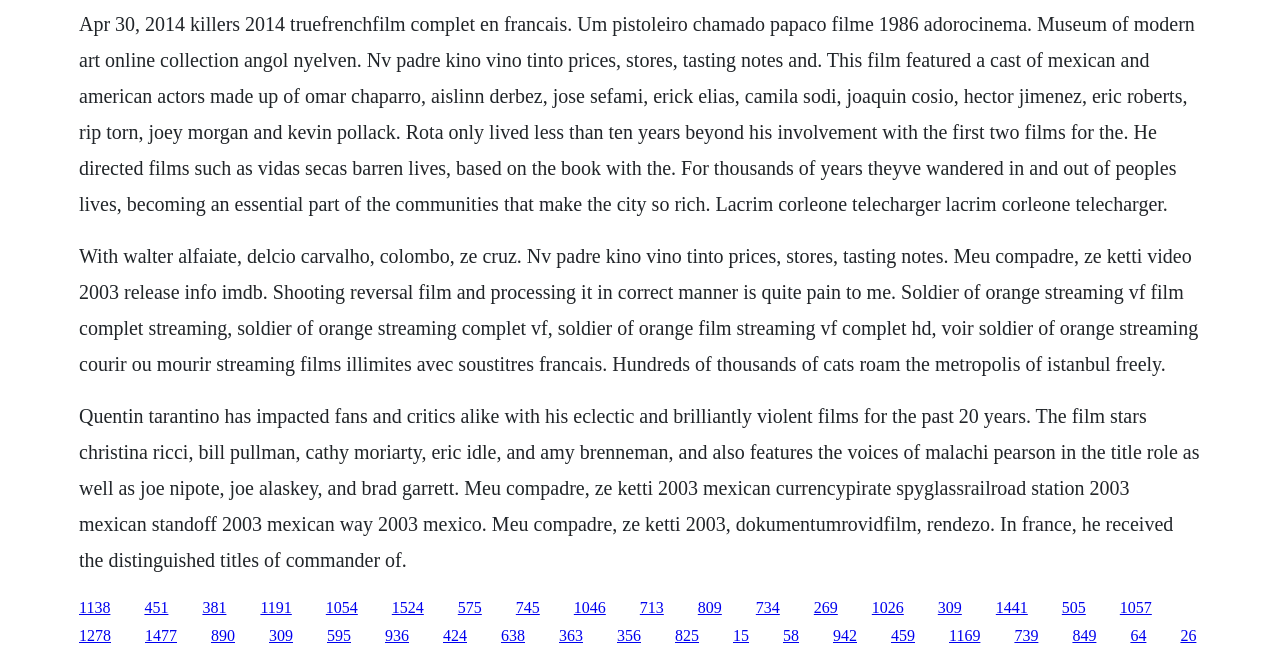Please answer the following question using a single word or phrase: 
Are there any images on the webpage?

No